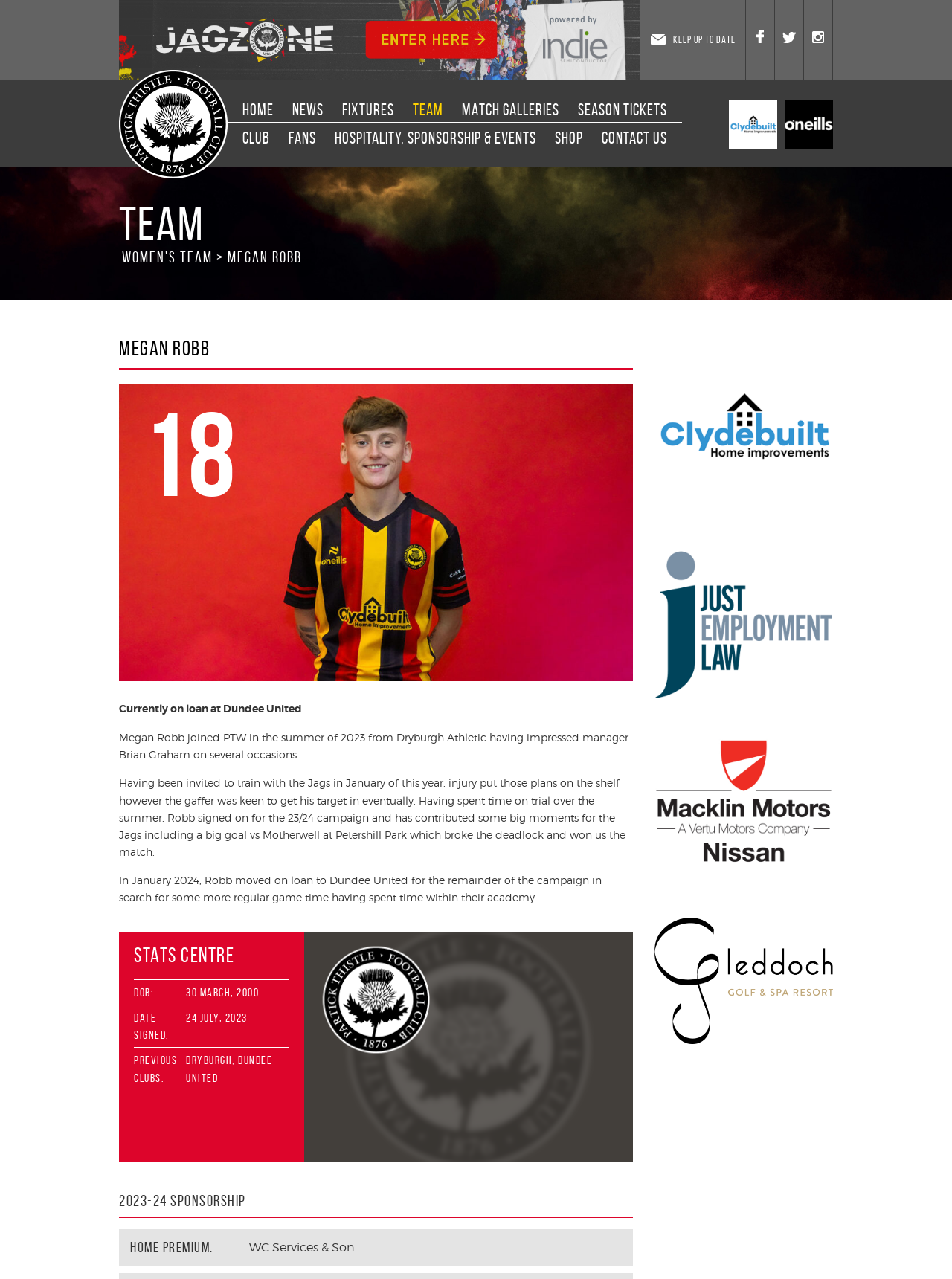What is Megan Robb's current team?
Provide a one-word or short-phrase answer based on the image.

Dundee United